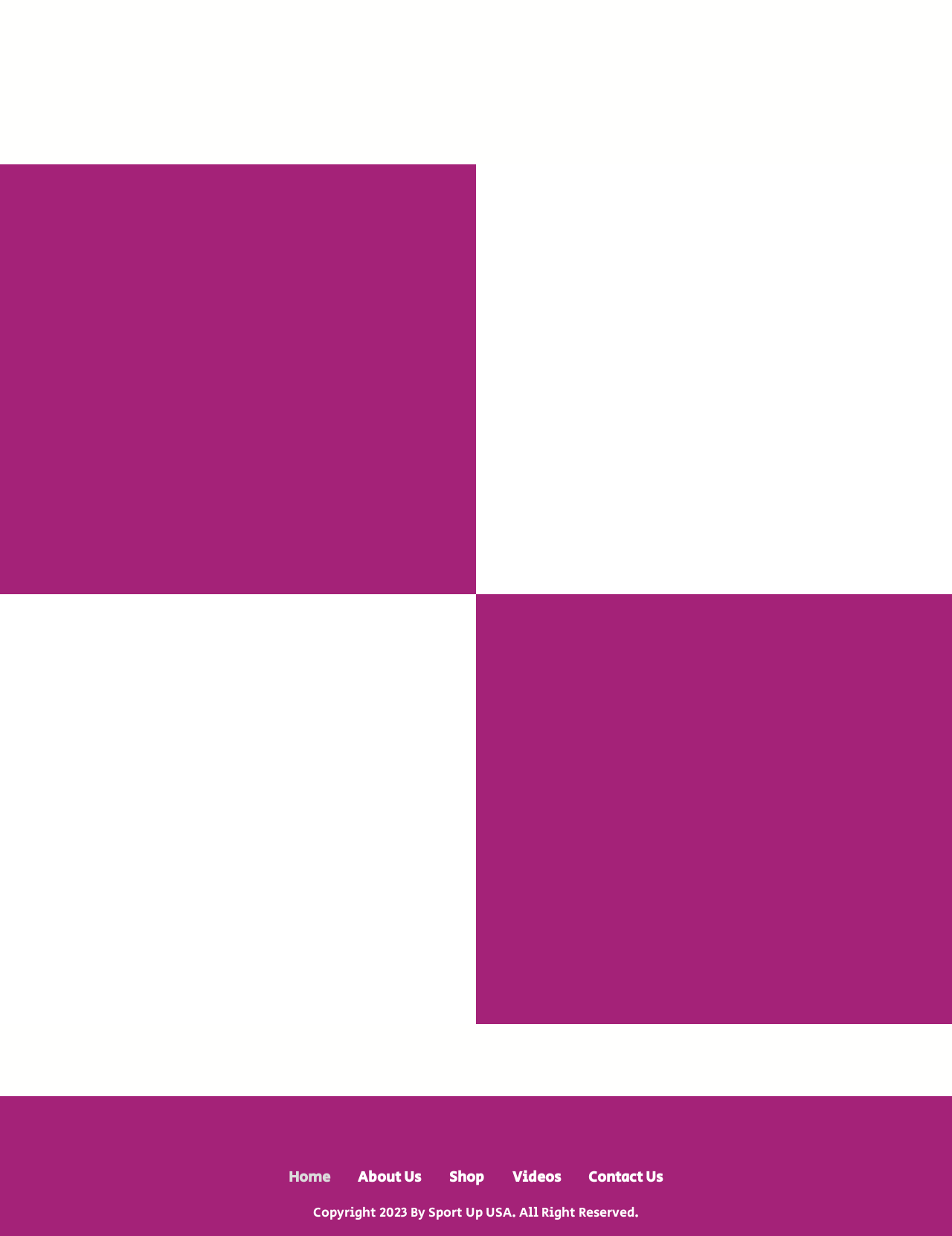What is the name of the product?
Please provide a single word or phrase in response based on the screenshot.

Pull up Assist Band